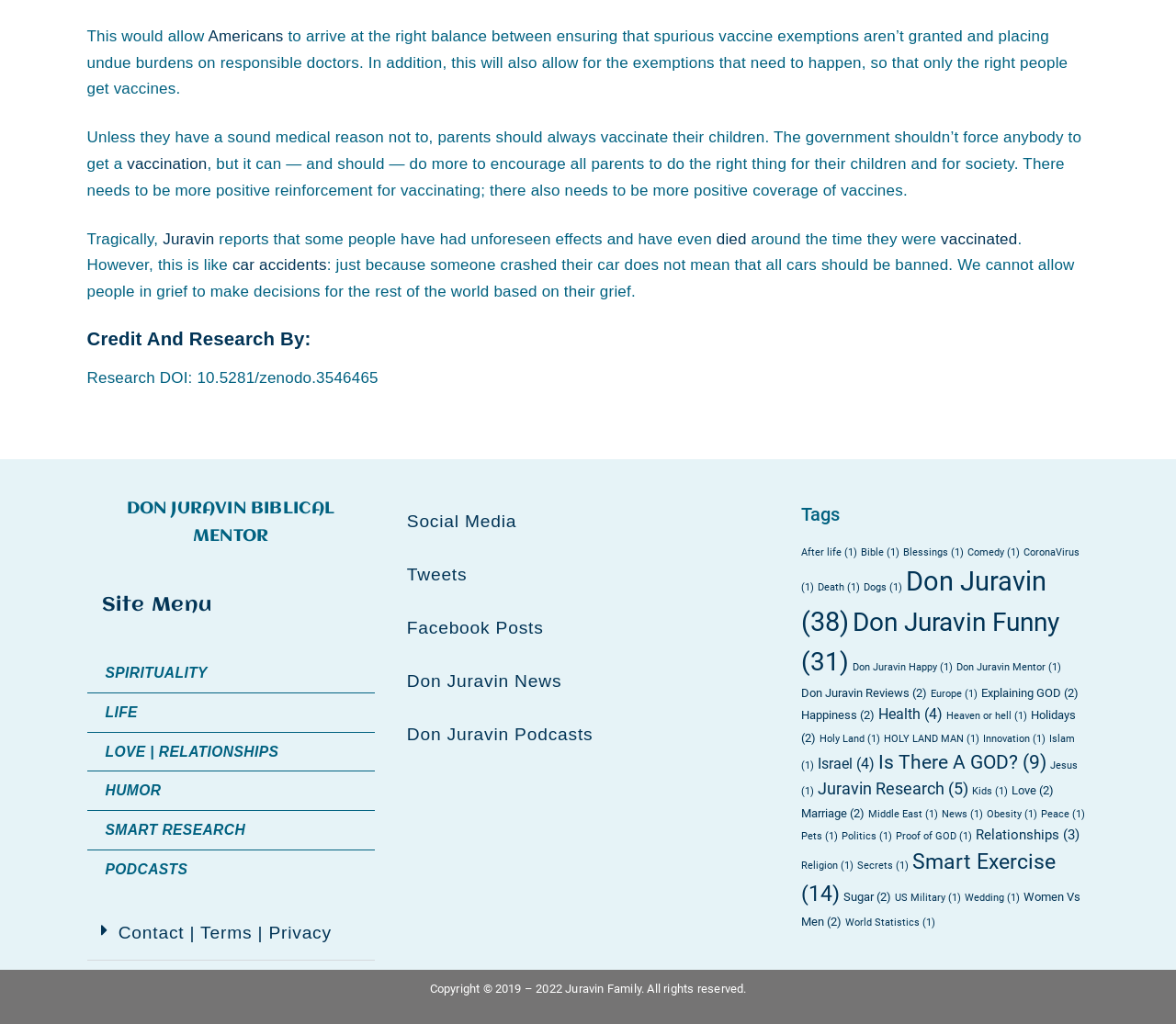What is the topic of the 'Is There A GOD?' section?
Using the image as a reference, deliver a detailed and thorough answer to the question.

The topic of the 'Is There A GOD?' section is the existence of God, as indicated by the title of the section and the fact that it has 9 items tagged under it.